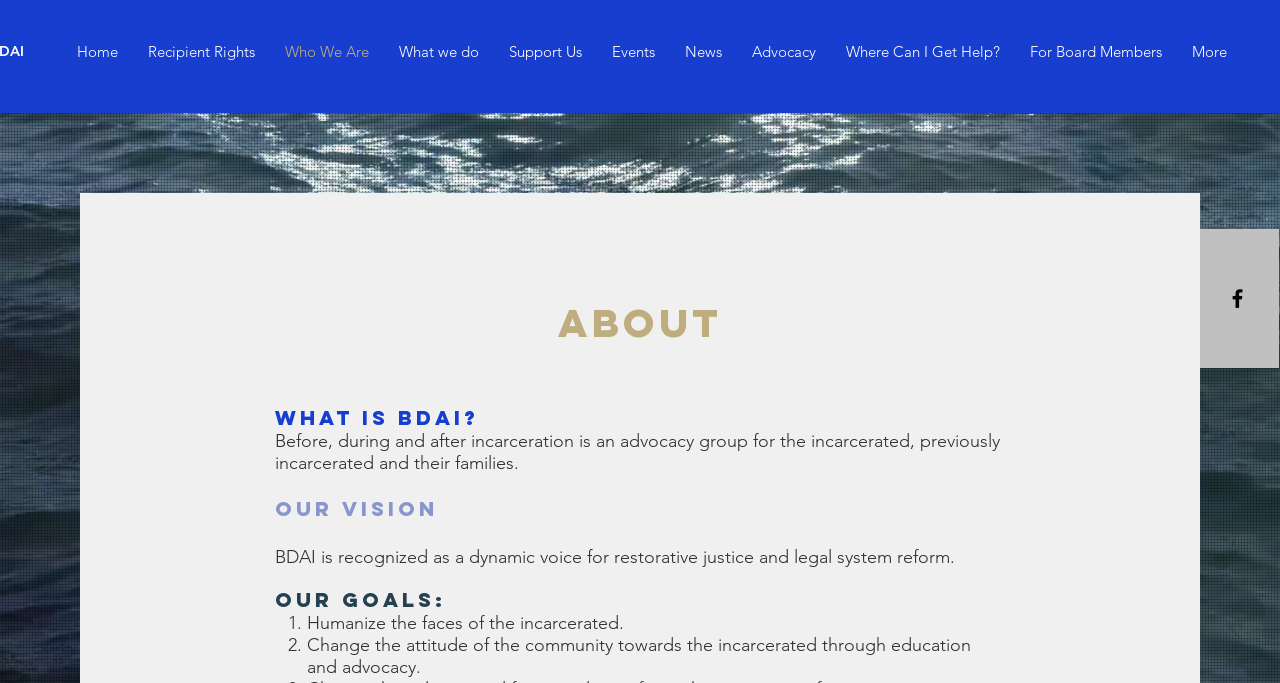Pinpoint the bounding box coordinates of the element that must be clicked to accomplish the following instruction: "Click on Facebook Icon". The coordinates should be in the format of four float numbers between 0 and 1, i.e., [left, top, right, bottom].

[0.957, 0.419, 0.977, 0.455]